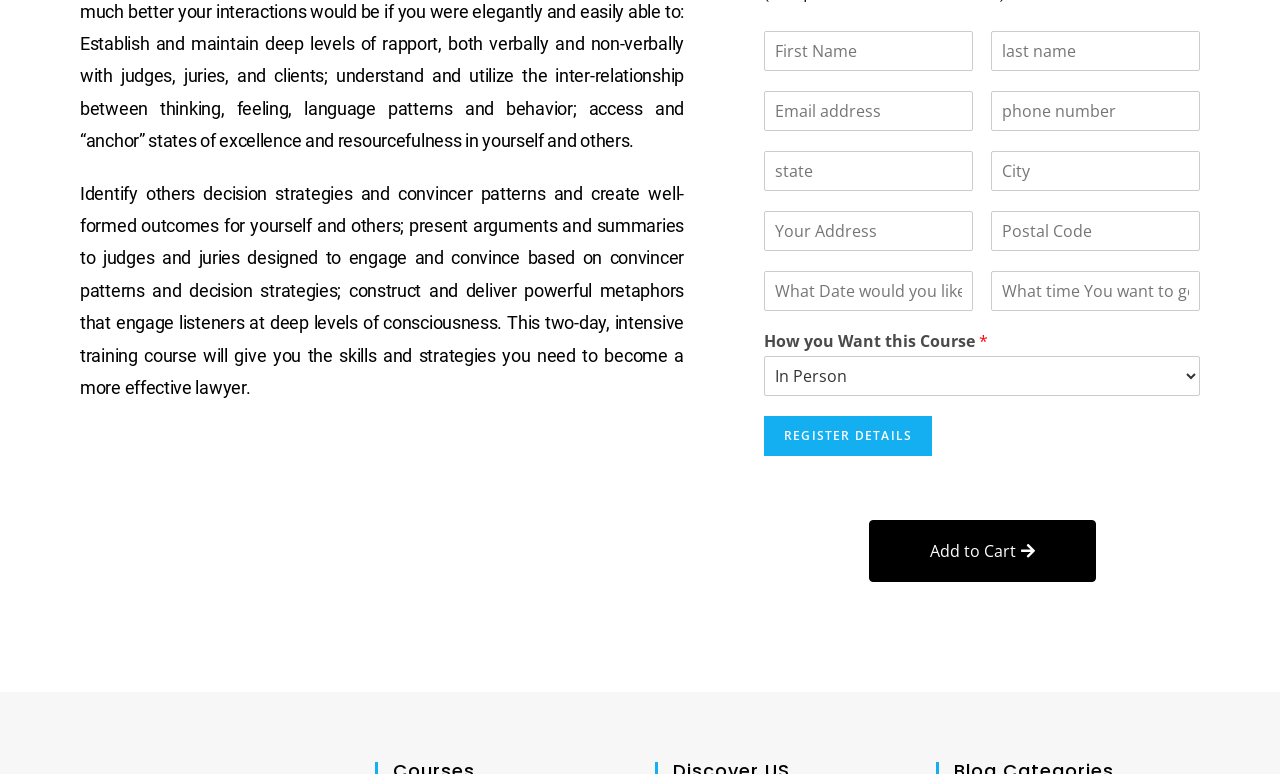Determine the bounding box coordinates of the UI element described below. Use the format (top-left x, top-left y, bottom-right x, bottom-right y) with floating point numbers between 0 and 1: Register Details

[0.597, 0.538, 0.728, 0.589]